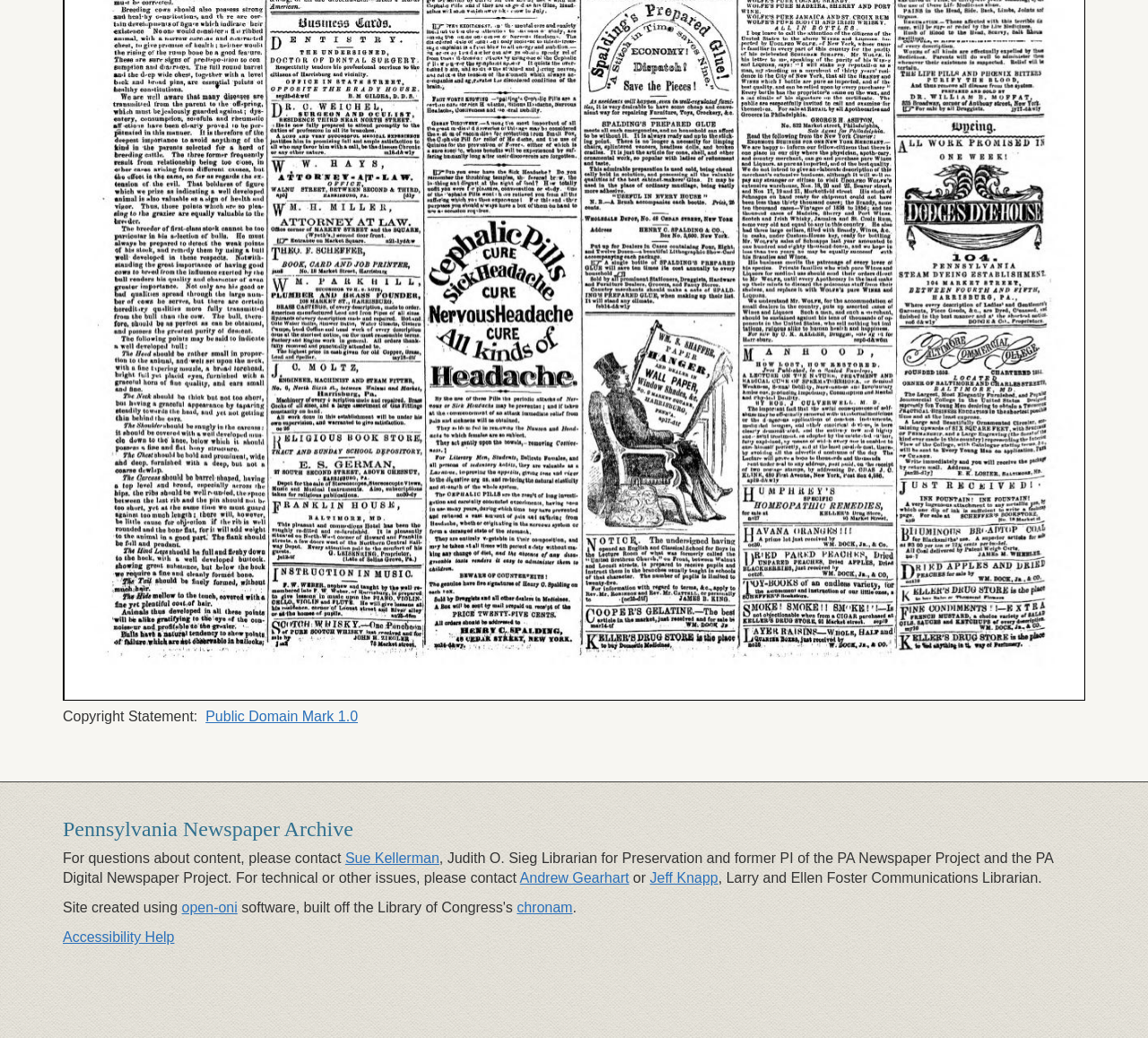What is the name of the librarian for preservation?
Refer to the image and respond with a one-word or short-phrase answer.

Sue Kellerman